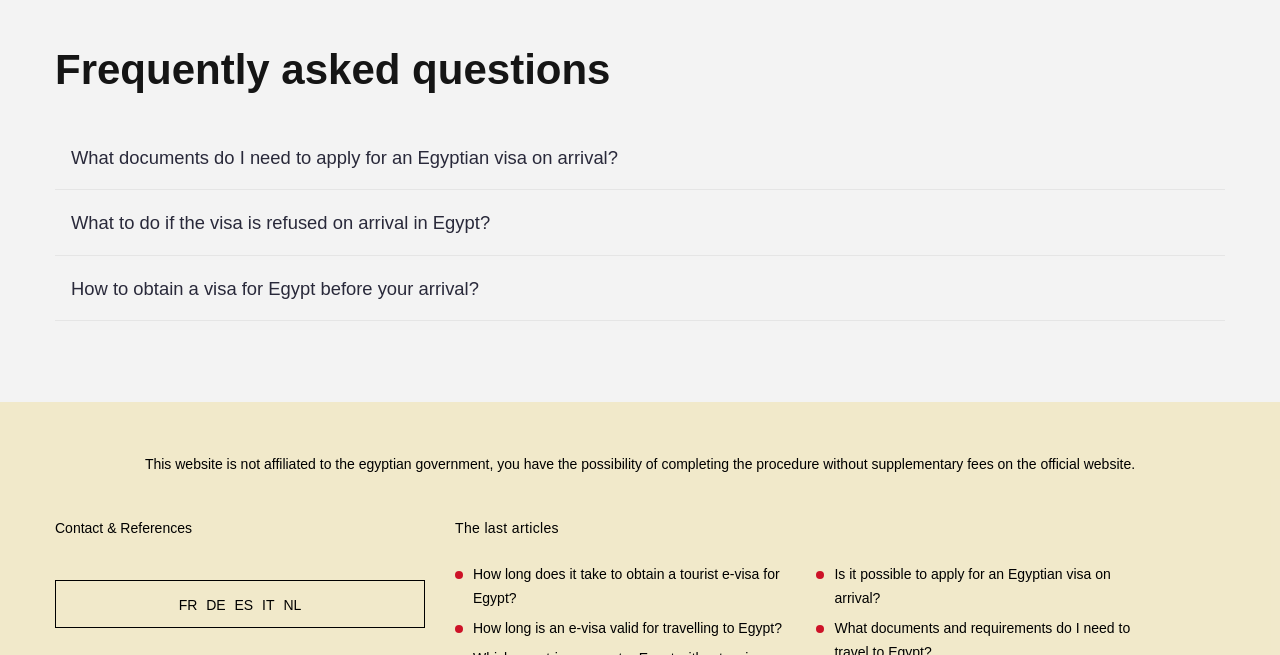Provide a brief response in the form of a single word or phrase:
How can you simplify the process of obtaining a visa for Egypt?

Apply beforehand